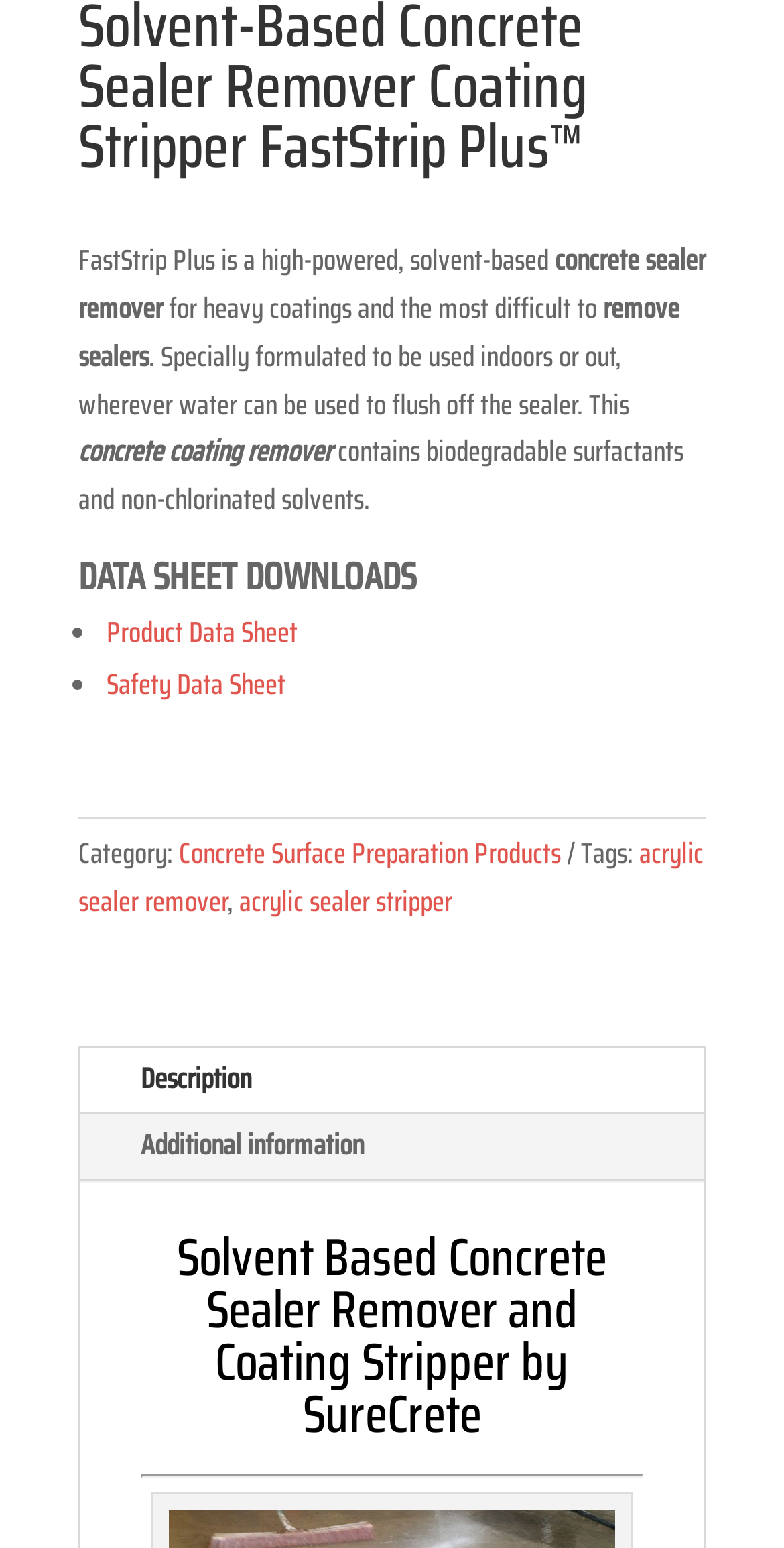Find the bounding box coordinates for the HTML element described as: "Concrete Surface Preparation Products". The coordinates should consist of four float values between 0 and 1, i.e., [left, top, right, bottom].

[0.228, 0.536, 0.715, 0.565]